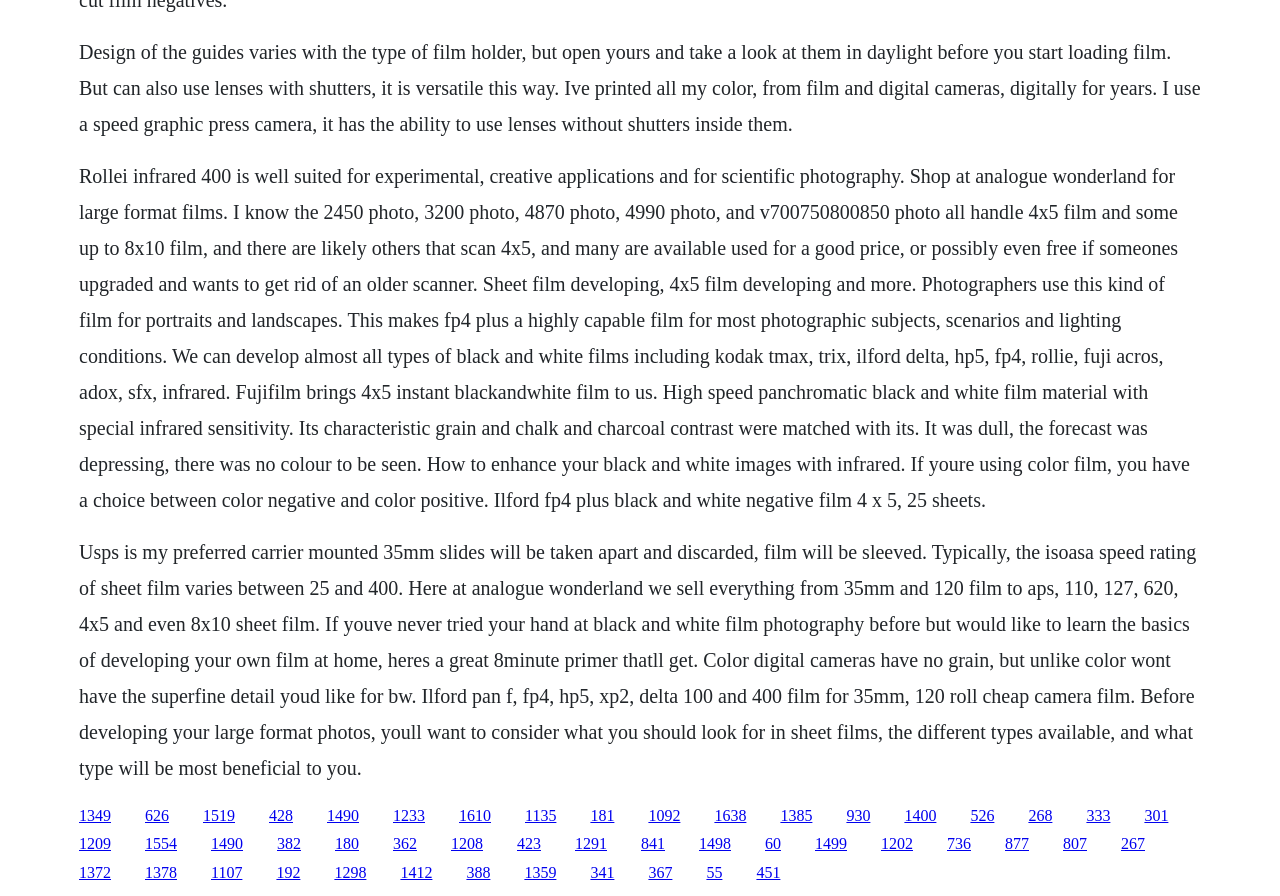Please mark the bounding box coordinates of the area that should be clicked to carry out the instruction: "Follow the link to learn about developing your own film at home".

[0.461, 0.9, 0.48, 0.919]